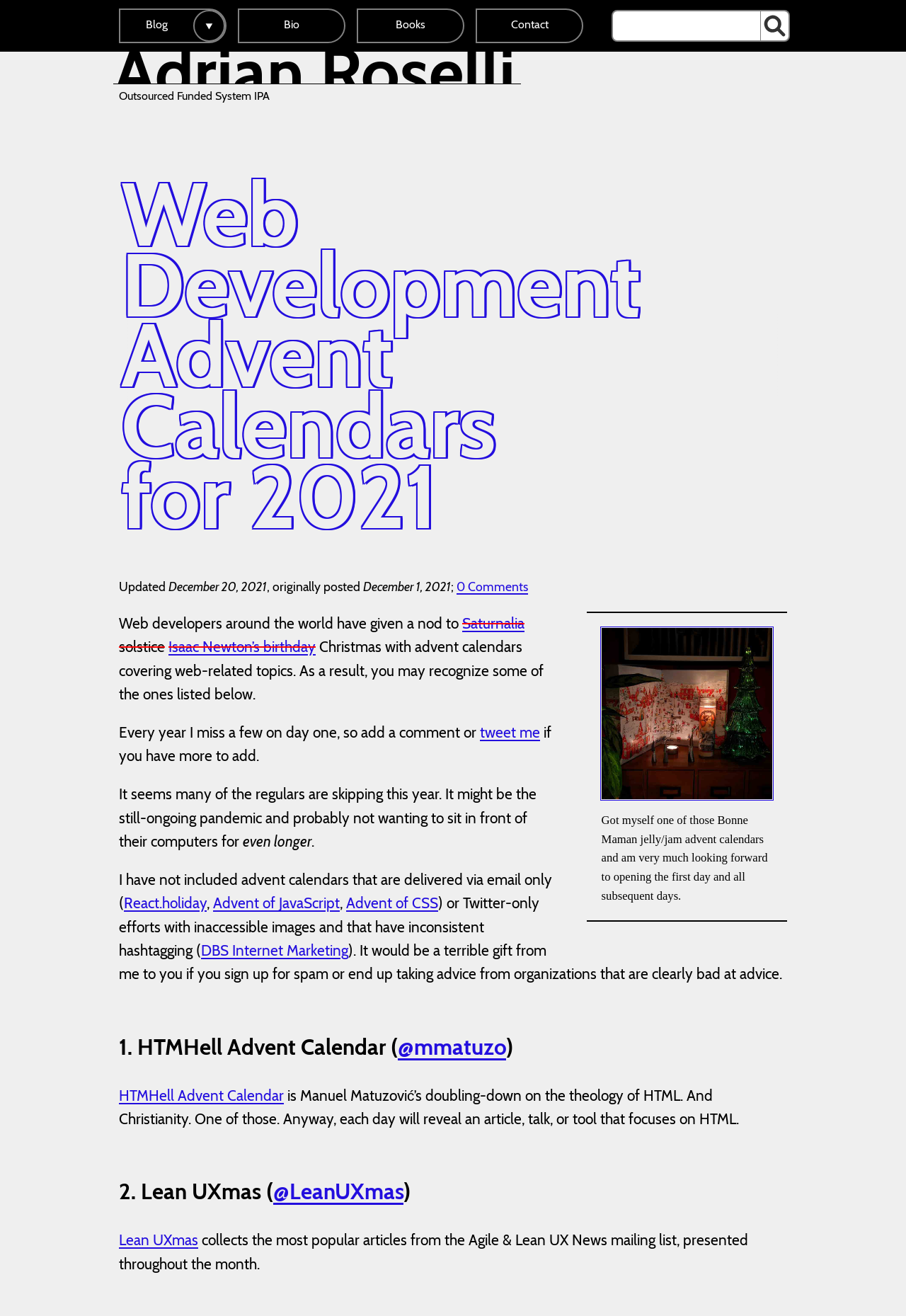Please mark the bounding box coordinates of the area that should be clicked to carry out the instruction: "Check Lean UXmas".

[0.131, 0.936, 0.219, 0.949]